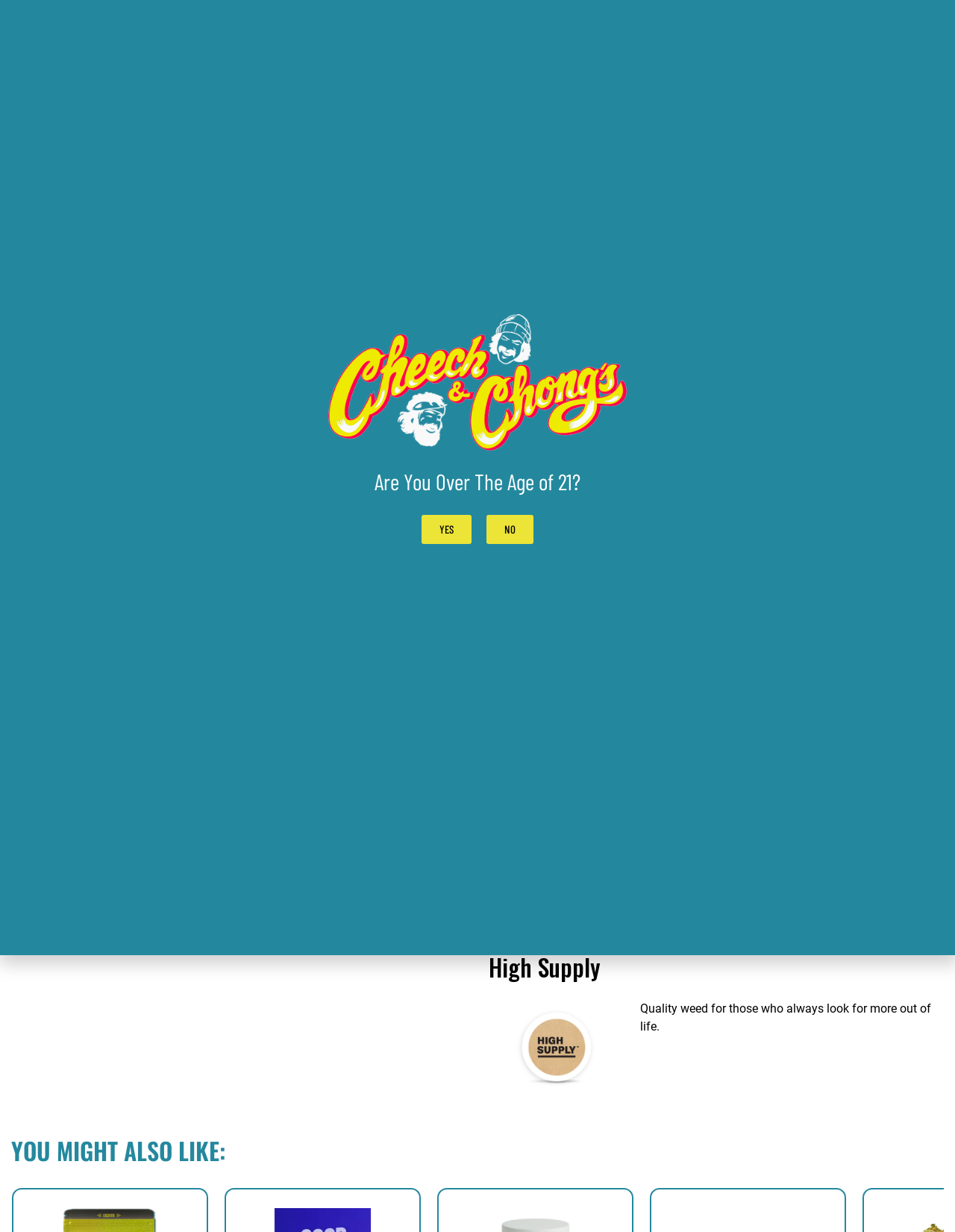Please provide the bounding box coordinate of the region that matches the element description: YES. Coordinates should be in the format (top-left x, top-left y, bottom-right x, bottom-right y) and all values should be between 0 and 1.

[0.441, 0.418, 0.494, 0.441]